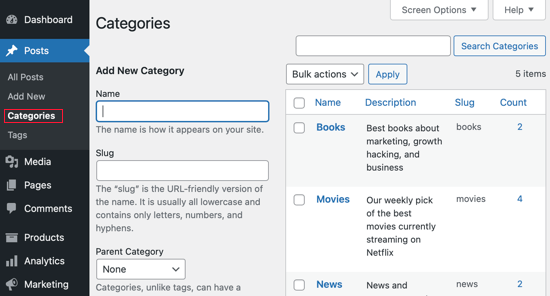Please look at the image and answer the question with a detailed explanation: What are some examples of existing categories?

The list of existing categories includes 'Books', 'Movies', and 'News', along with their descriptions, slugs, and post counts, providing a way to categorize and manage content on the WordPress site.